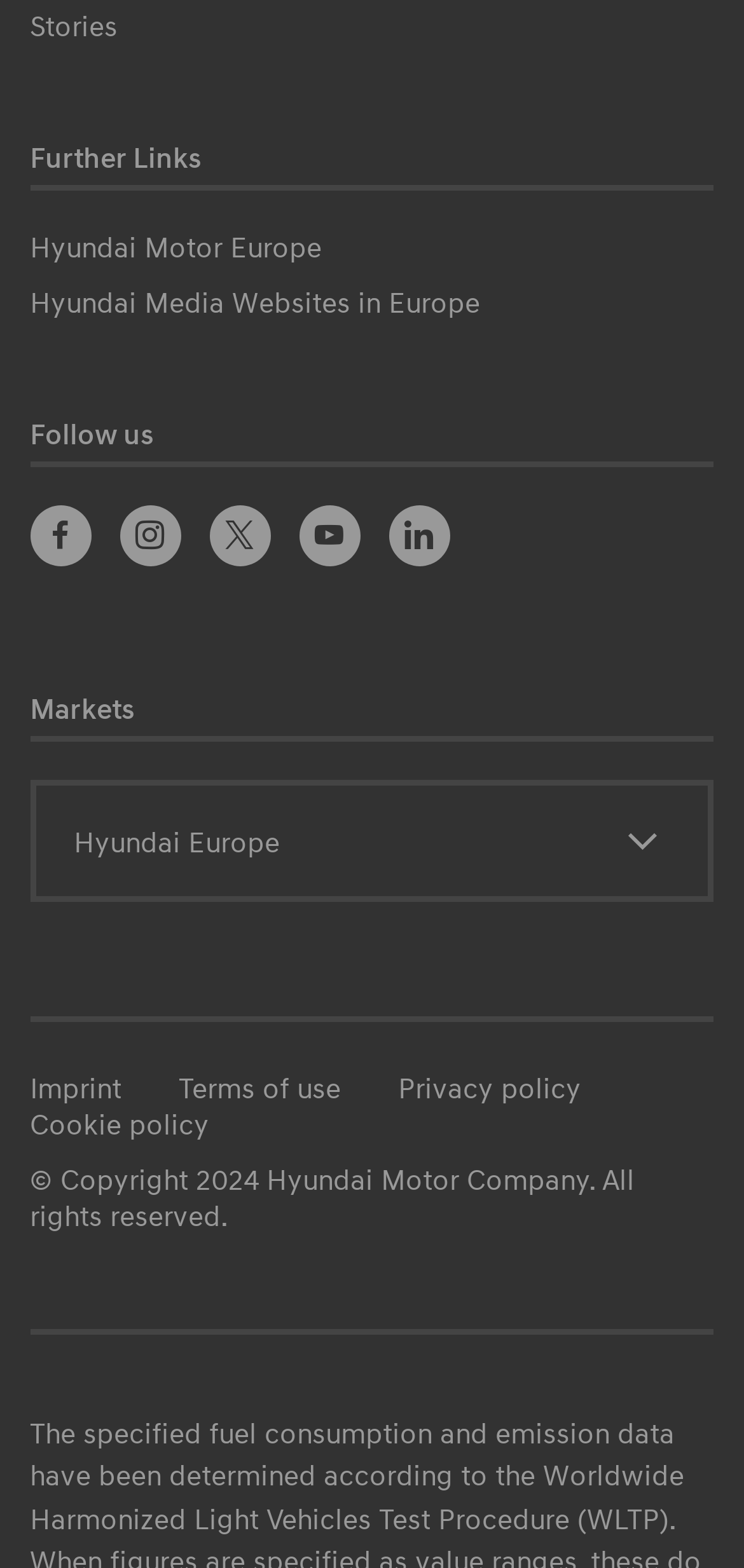Please find the bounding box coordinates (top-left x, top-left y, bottom-right x, bottom-right y) in the screenshot for the UI element described as follows: Hyundai Media Websites in Europe

[0.04, 0.181, 0.645, 0.203]